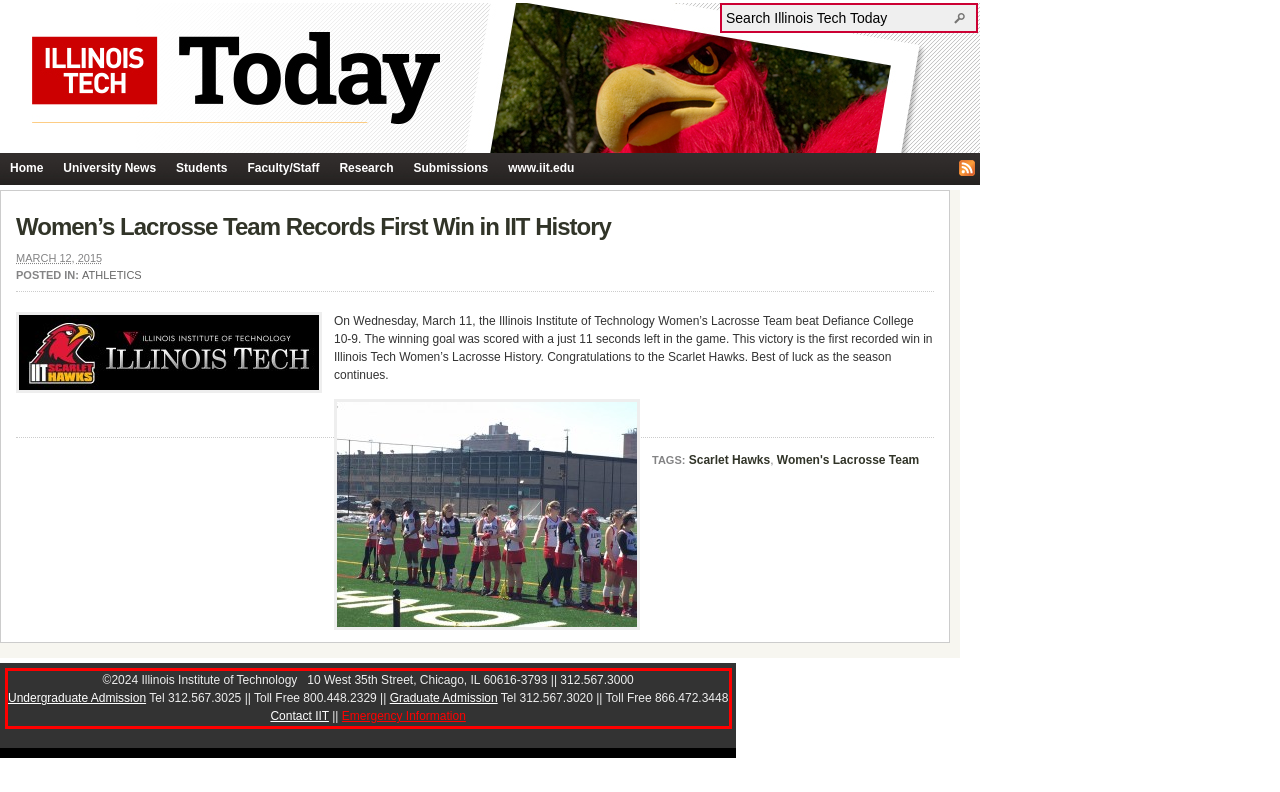You are provided with a screenshot of a webpage featuring a red rectangle bounding box. Extract the text content within this red bounding box using OCR.

©2024 Illinois Institute of Technology 10 West 35th Street, Chicago, IL 60616-3793 || 312.567.3000 Undergraduate Admission Tel 312.567.3025 || Toll Free 800.448.2329 || Graduate Admission Tel 312.567.3020 || Toll Free 866.472.3448 Contact IIT || Emergency Information